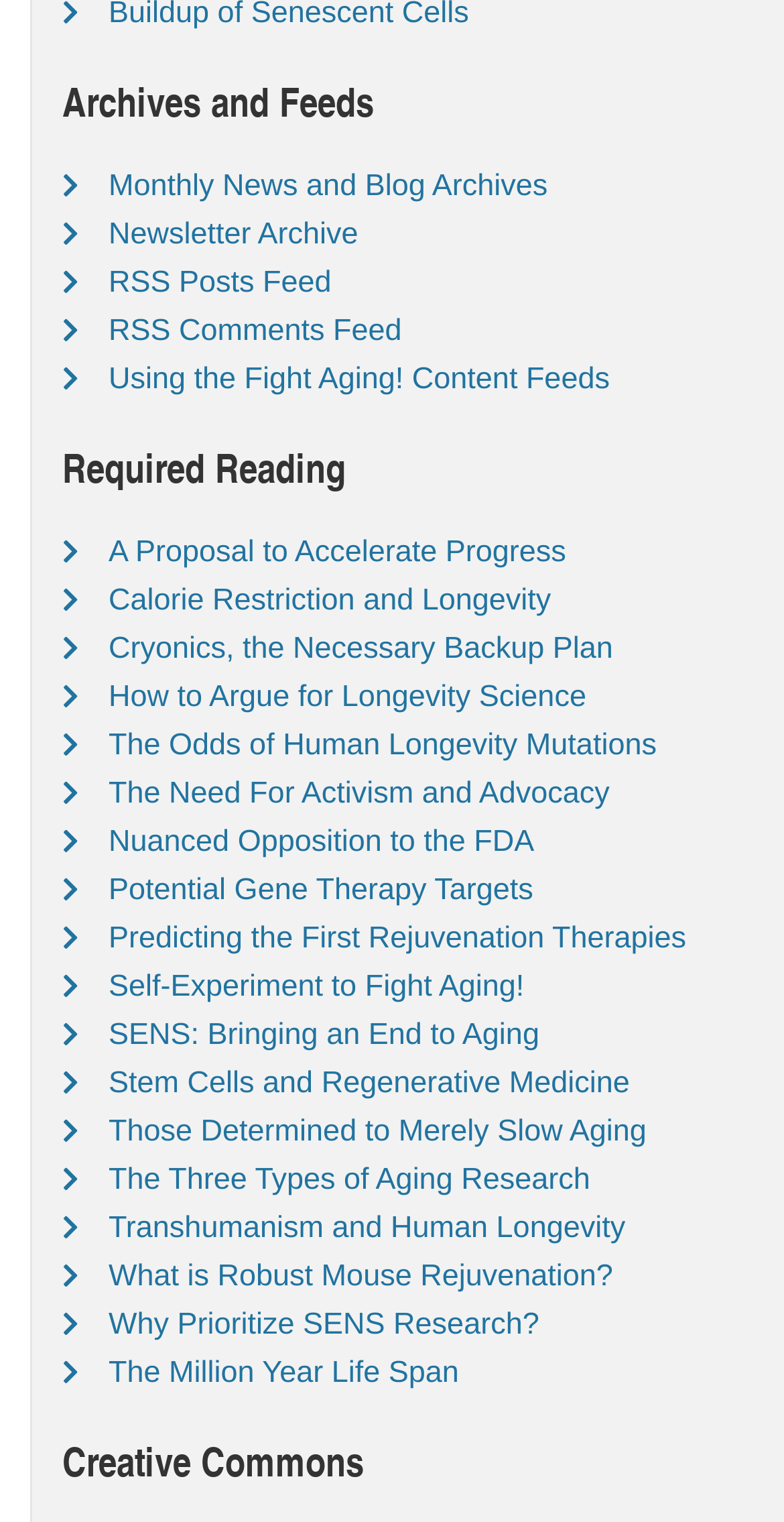Please specify the coordinates of the bounding box for the element that should be clicked to carry out this instruction: "Explore the RSS Posts Feed". The coordinates must be four float numbers between 0 and 1, formatted as [left, top, right, bottom].

[0.138, 0.175, 0.423, 0.197]